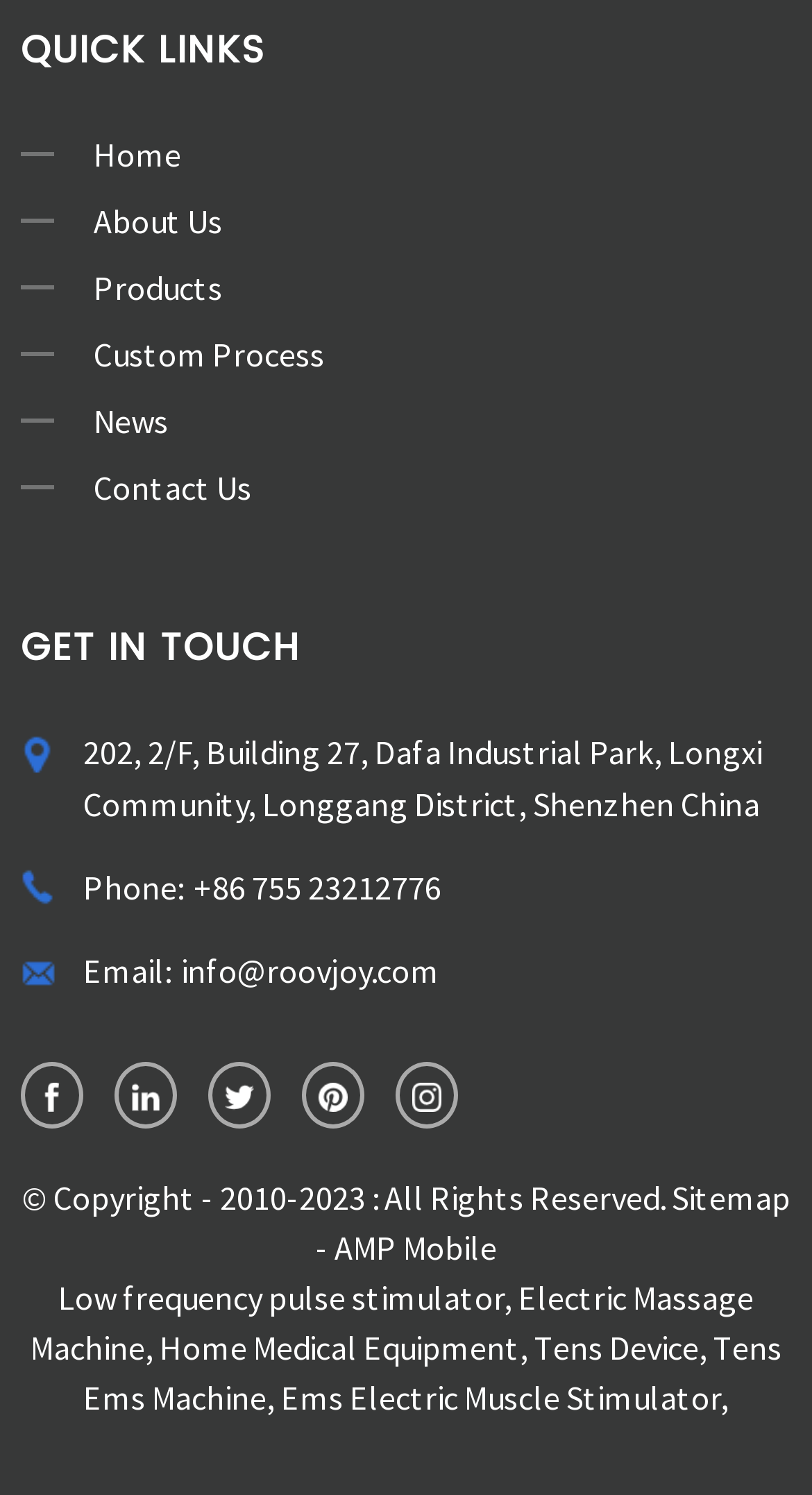Locate the UI element described by Tens Ems Machine in the provided webpage screenshot. Return the bounding box coordinates in the format (top-left x, top-left y, bottom-right x, bottom-right y), ensuring all values are between 0 and 1.

[0.103, 0.887, 0.963, 0.948]